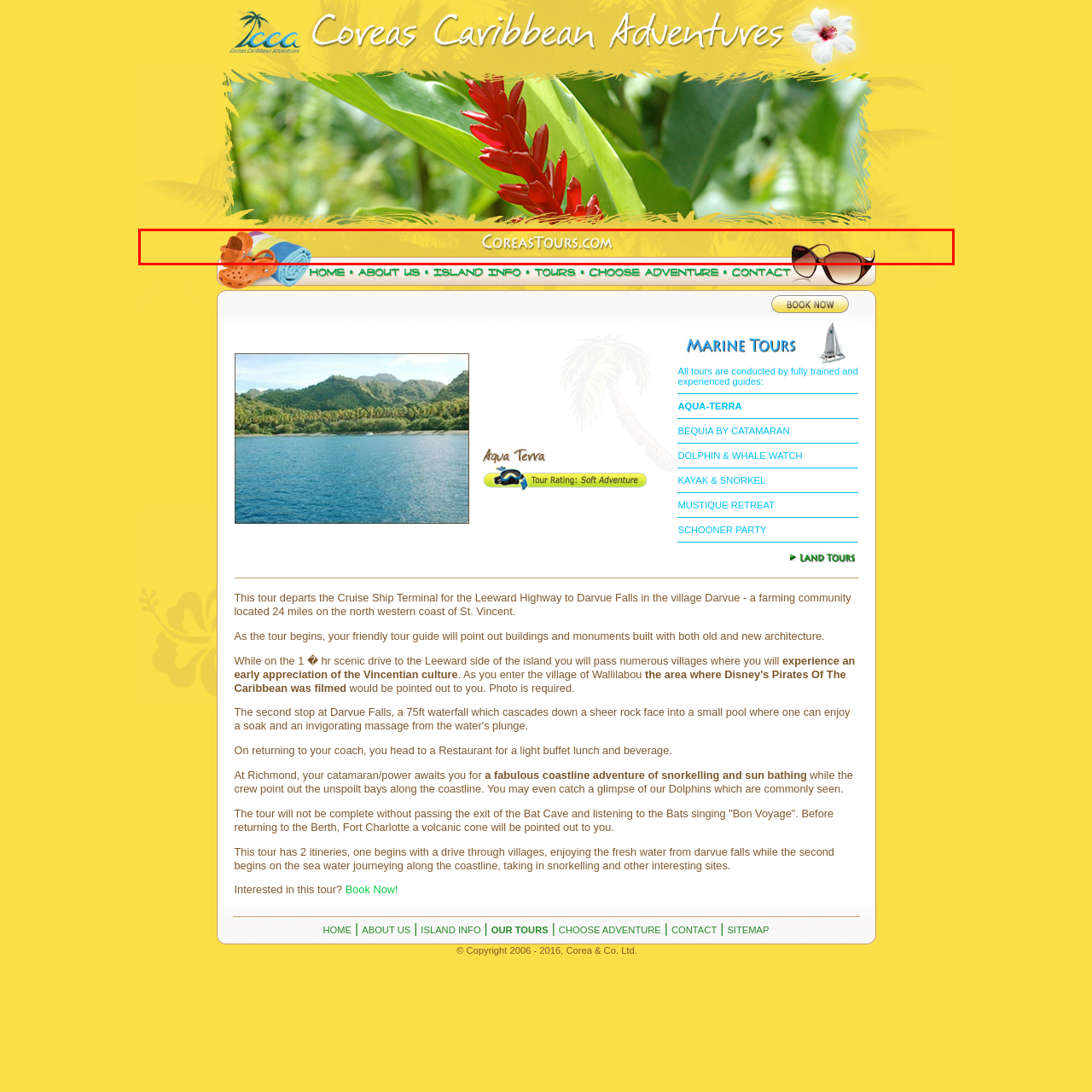Generate an elaborate caption for the image highlighted within the red boundary.

This image features a vibrant and colorful header for "Coreas Caribbean Adventures," likely aimed at enticing visitors to explore tours and adventures in the Caribbean region. The background is a sunny yellow, evoking a cheerful and tropical atmosphere, while illustrations of beach towels and sunglasses suggest leisure and fun under the sun. The prominent logo of "CoreasTours.com" adds a professional touch, indicating a focus on guided tours and travel experiences in the Caribbean. This engaging design invites viewers to immerse themselves in the joys of exploring beautiful destinations such as St. Vincent and the Grenadines, appealing to travelers looking for adventure and relaxation.